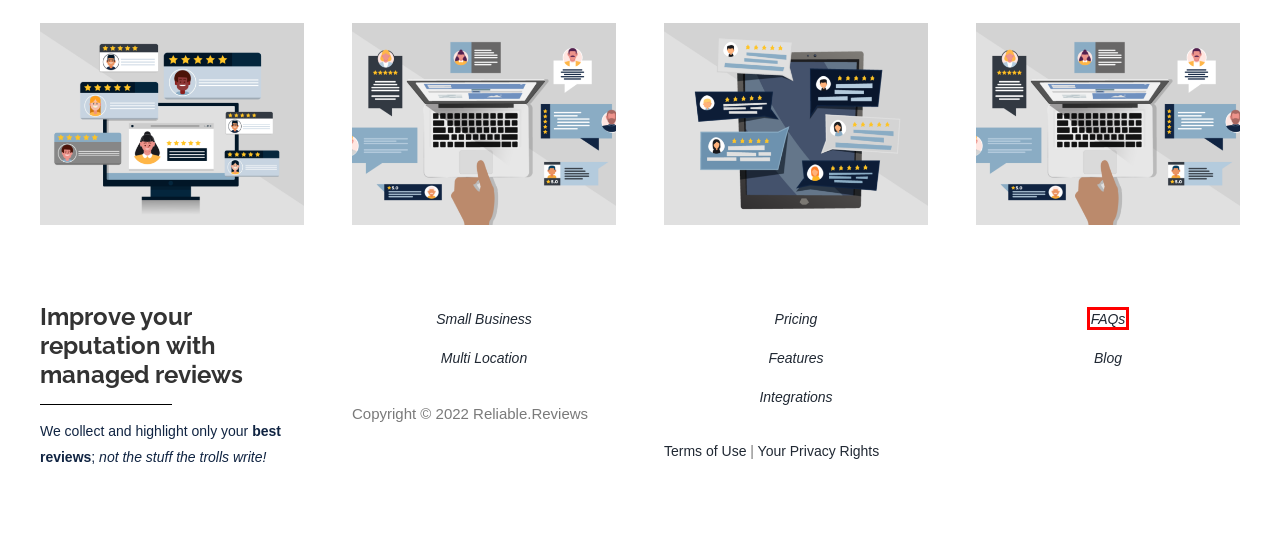You are looking at a webpage screenshot with a red bounding box around an element. Pick the description that best matches the new webpage after interacting with the element in the red bounding box. The possible descriptions are:
A. Integrations - Reliable Reviews
B. Terms of Use - Reliable Reviews
C. Privacy Rights - Reliable Reviews
D. Multi-location - Reliable Reviews
E. Small Business - Reliable Reviews
F. FAQs - Reliable Reviews
G. How to Make the Most of Online Review Platforms - Reliable Reviews
H. Online Reviews: Are They Important to Your Business? - Reliable Reviews

F